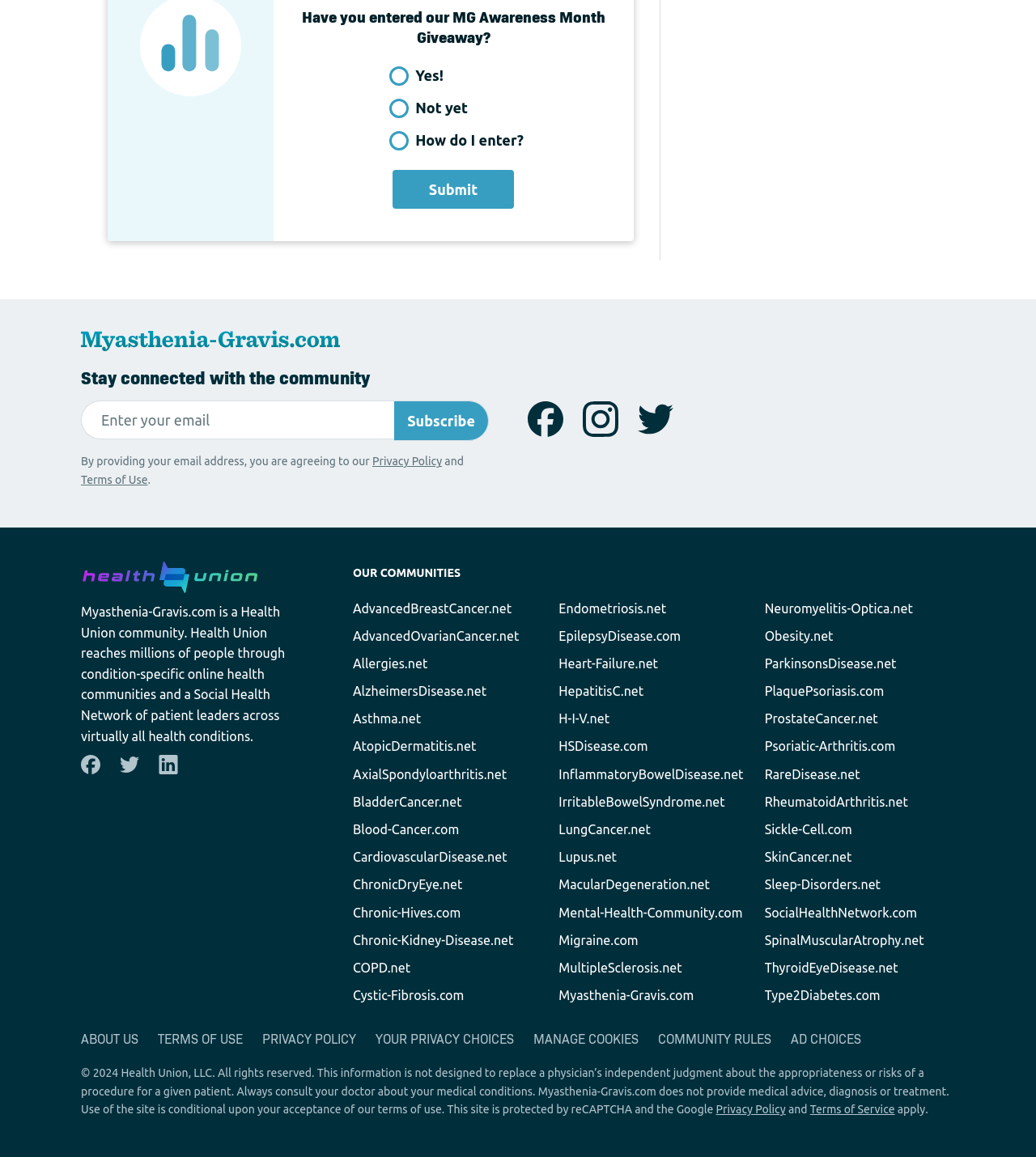Provide the bounding box coordinates of the section that needs to be clicked to accomplish the following instruction: "Click the 'Submit' button."

[0.379, 0.147, 0.496, 0.18]